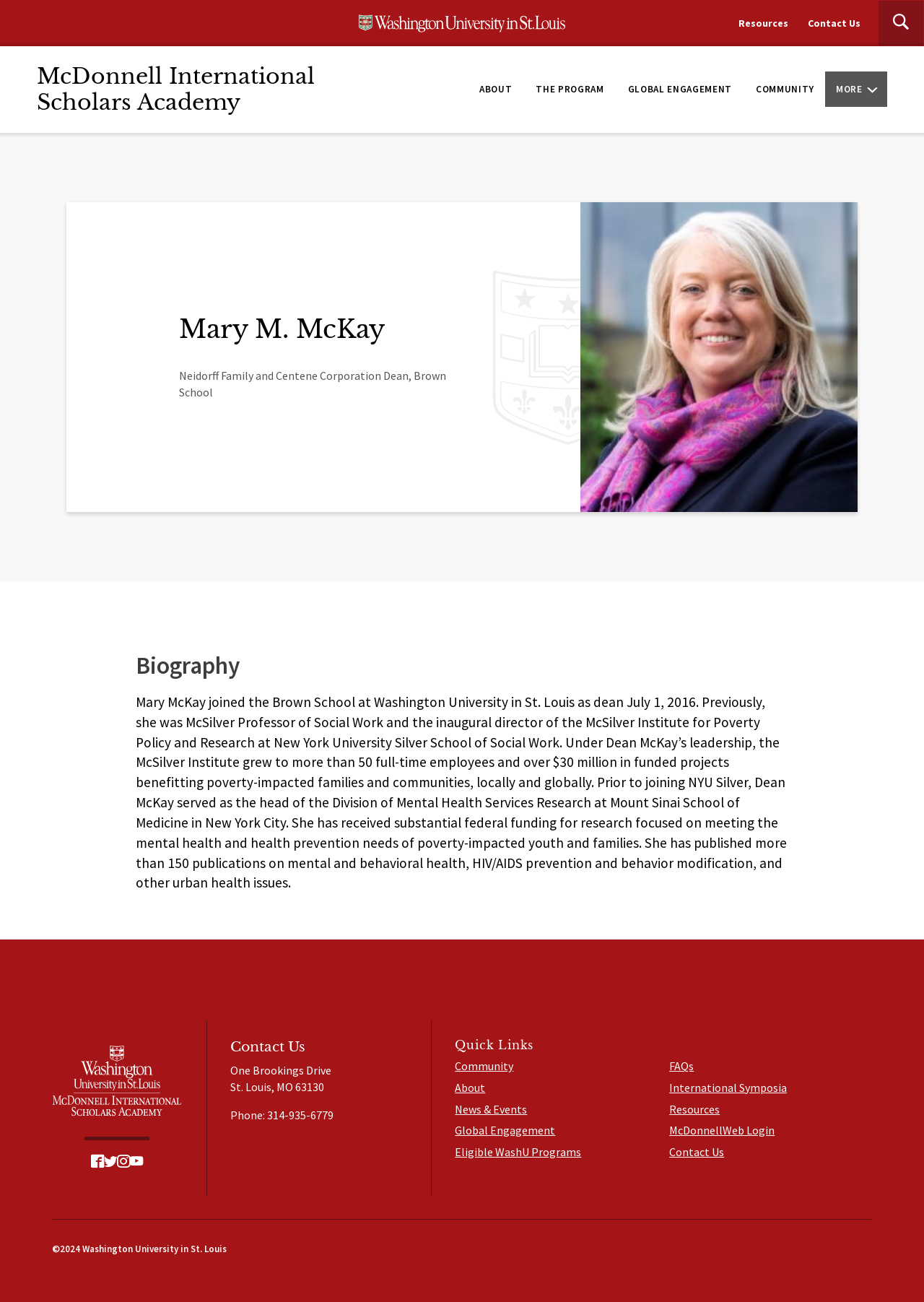Please identify the bounding box coordinates of the area that needs to be clicked to follow this instruction: "Open the search".

[0.95, 0.0, 1.0, 0.035]